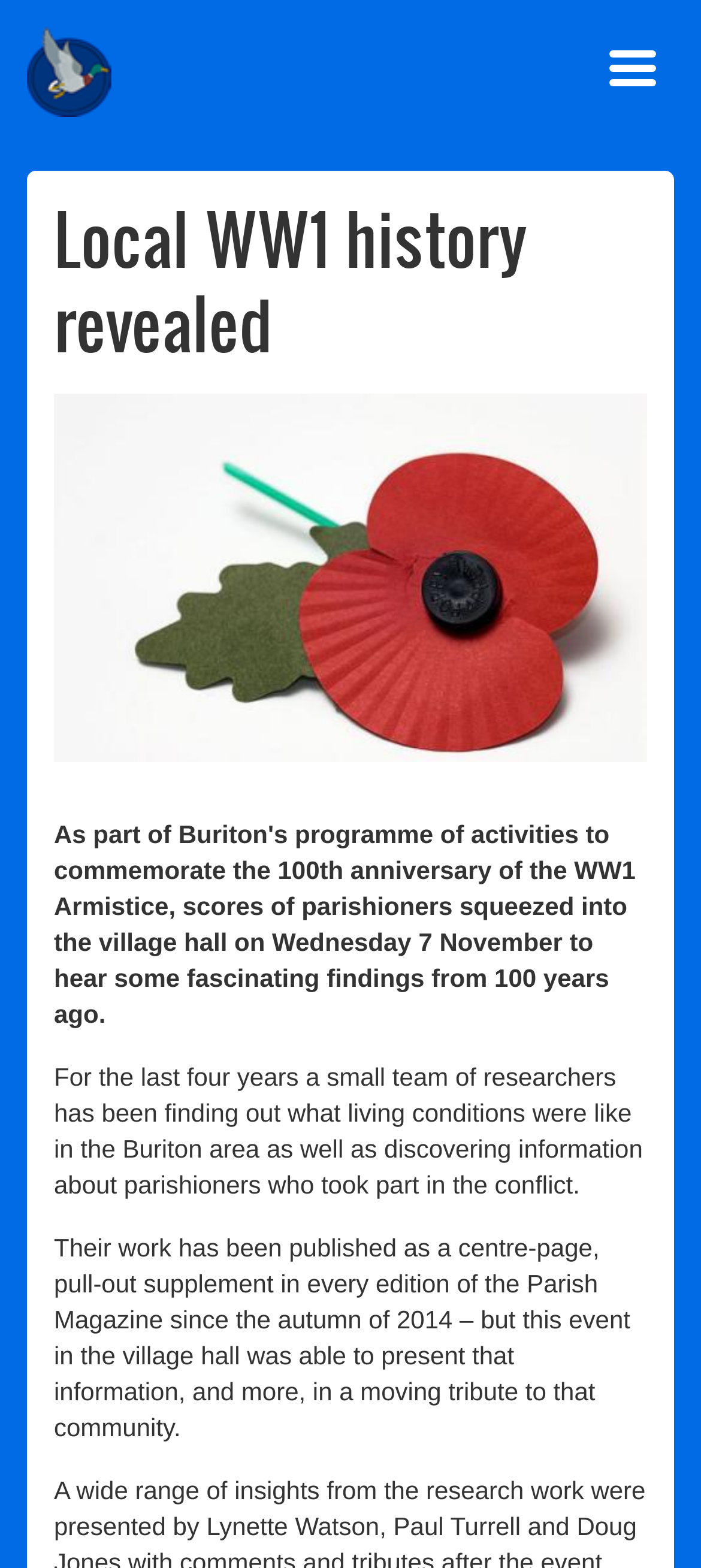Answer the question in one word or a short phrase:
What is the main topic of this webpage?

Local WW1 history